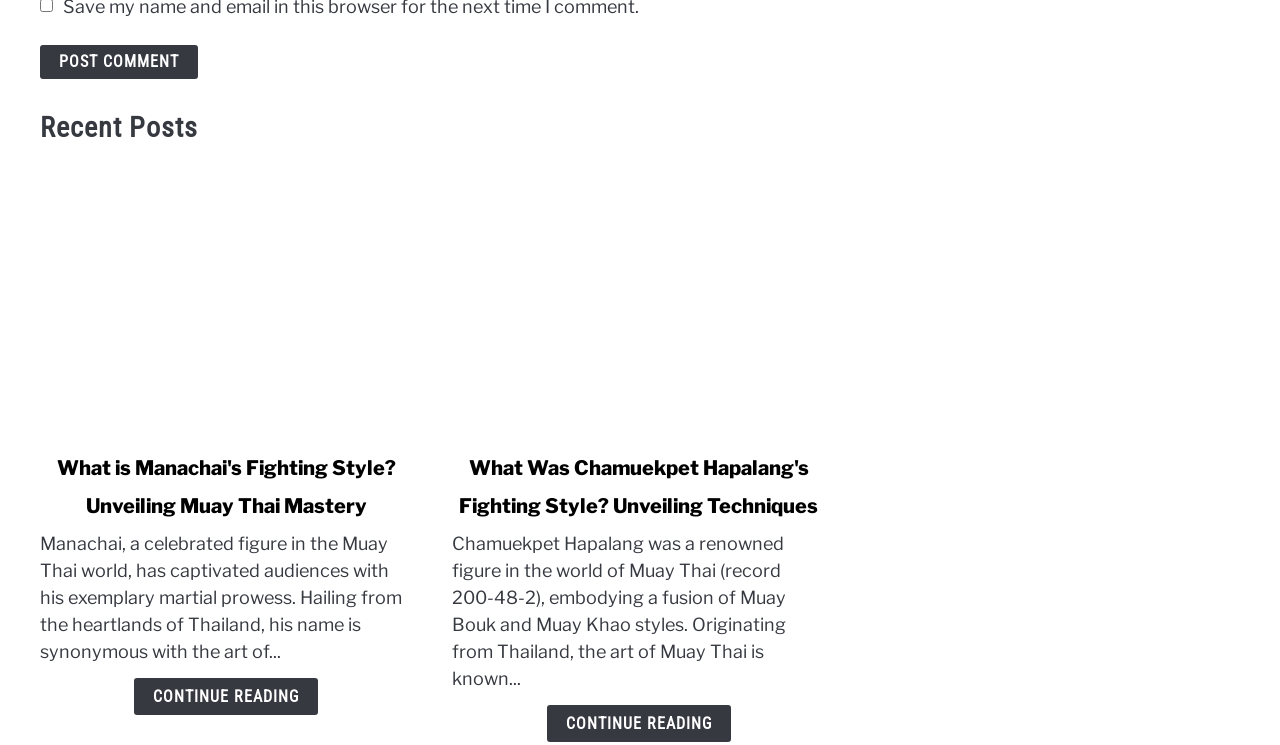What is the name of the second article's subject?
Provide a thorough and detailed answer to the question.

I found the name of the second article's subject by looking at the link text 'What Was Chamuekpet Hapalang's Fighting Style? Unveiling Techniques' and the static text 'Chamuekpet Hapalang was a renowned figure in the world of Muay Thai...' which provides a brief summary of the article.